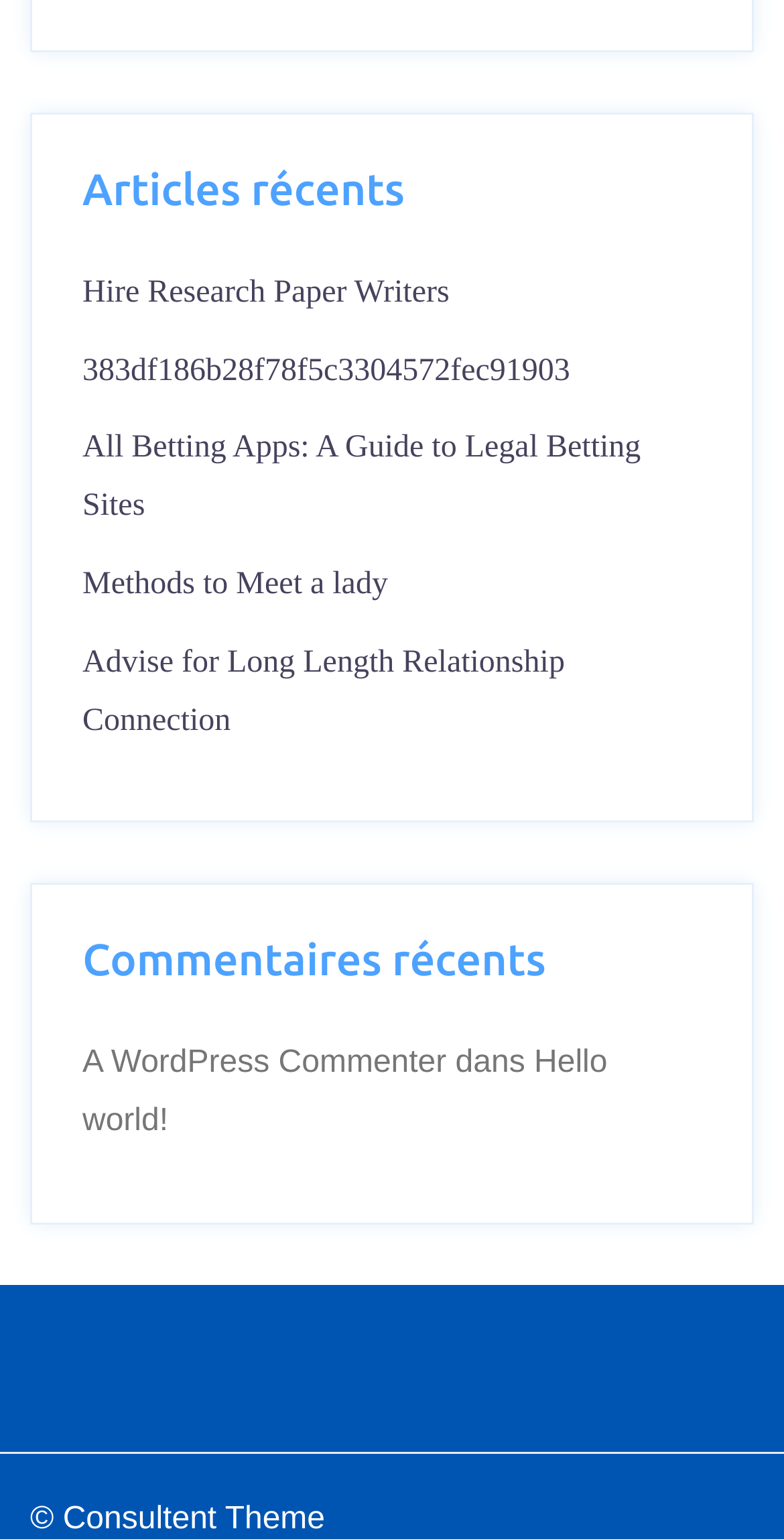Identify the bounding box coordinates for the element you need to click to achieve the following task: "Read about legal betting sites". The coordinates must be four float values ranging from 0 to 1, formatted as [left, top, right, bottom].

[0.105, 0.28, 0.817, 0.34]